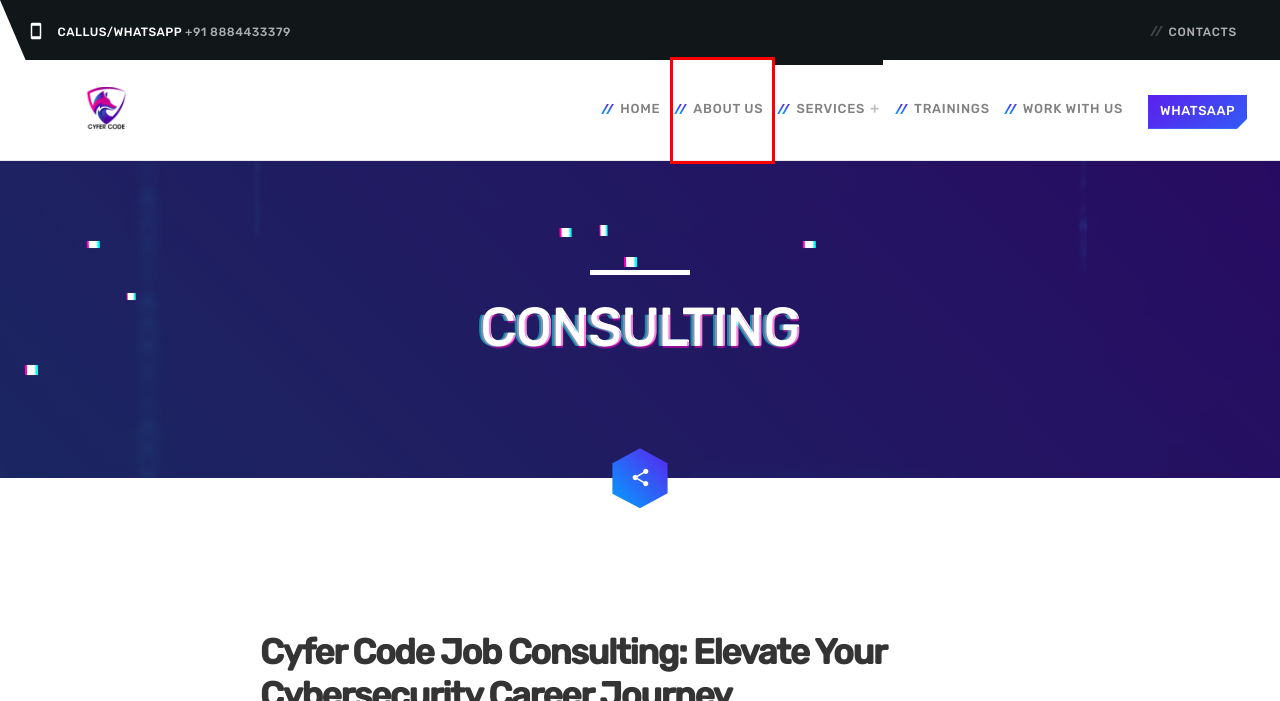You have a screenshot of a webpage with a red bounding box around an element. Select the webpage description that best matches the new webpage after clicking the element within the red bounding box. Here are the descriptions:
A. Private Investigation - CYFER CODE PRIVATE LIMITED
B. About Us - CYFER CODE PRIVATE LIMITED
C. CYFER CODE PRIVATE LIMITED Home - CYFER CODE PRIVATE LIMITED
D. Work With Us - CYFER CODE PRIVATE LIMITED
E. Cancellation & Refund Policy - CYFER CODE PRIVATE LIMITED
F. Trainings - CYFER CODE PRIVATE LIMITED
G. Contact us - CYFER CODE PRIVATE LIMITED
H. SIEM Solutions - CYFER CODE PRIVATE LIMITED

B